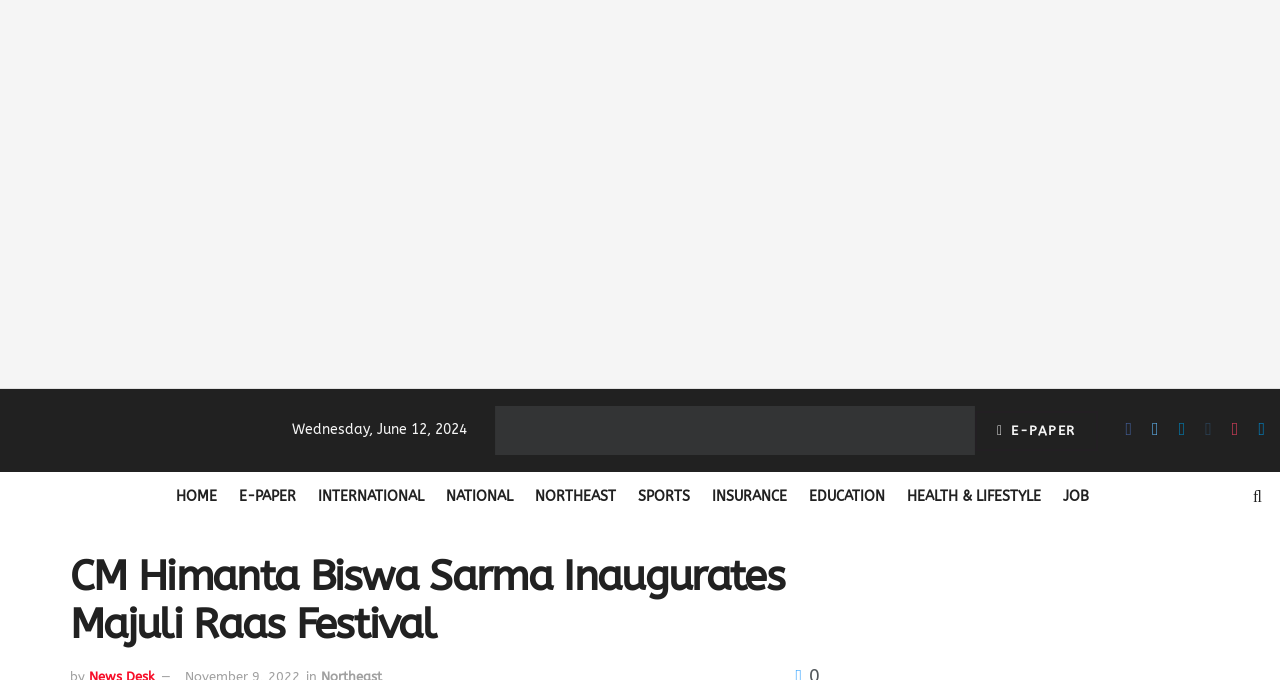Determine the bounding box coordinates of the section to be clicked to follow the instruction: "click on E-PAPER". The coordinates should be given as four float numbers between 0 and 1, formatted as [left, top, right, bottom].

[0.762, 0.604, 0.857, 0.662]